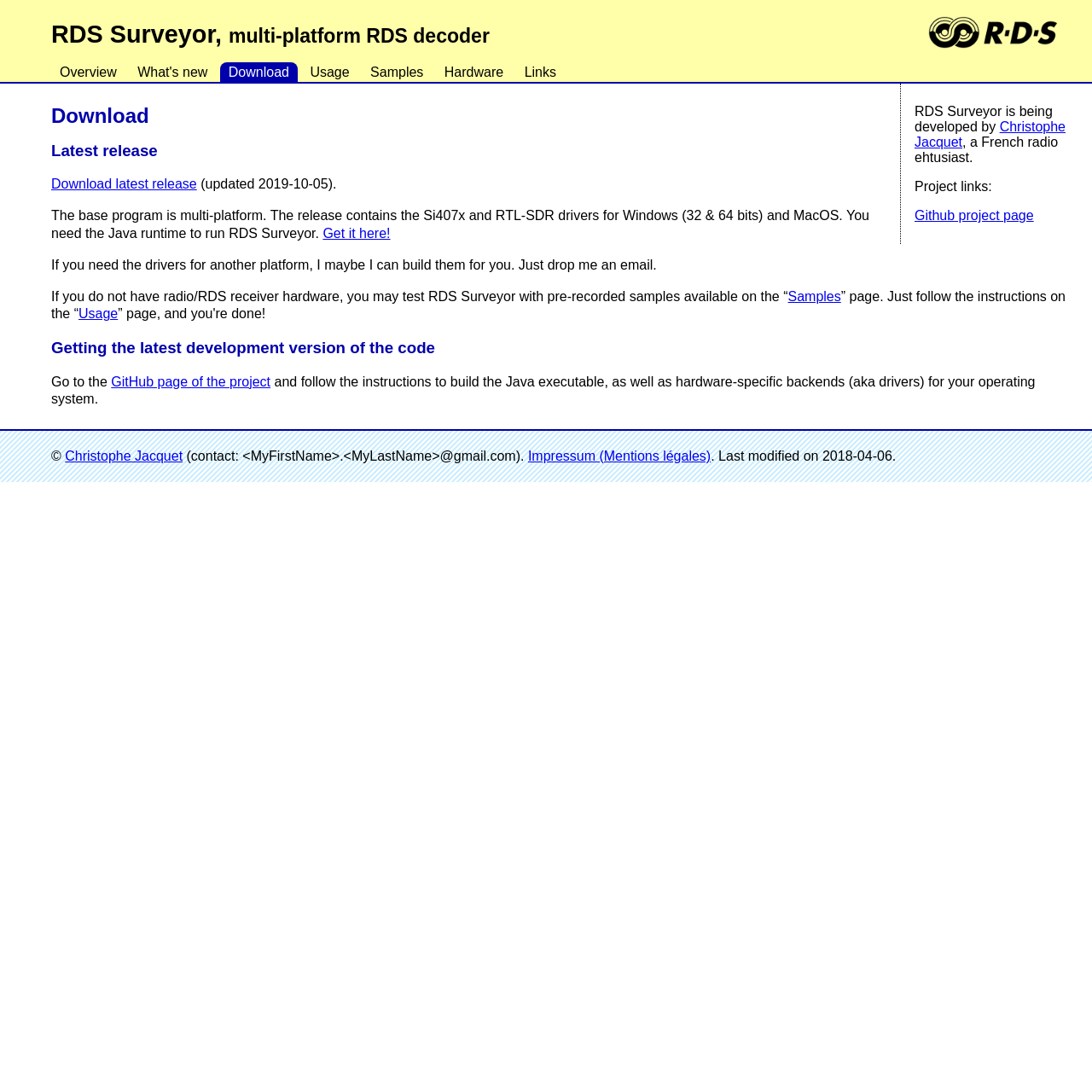Can you specify the bounding box coordinates of the area that needs to be clicked to fulfill the following instruction: "Check the Samples page"?

[0.721, 0.265, 0.77, 0.278]